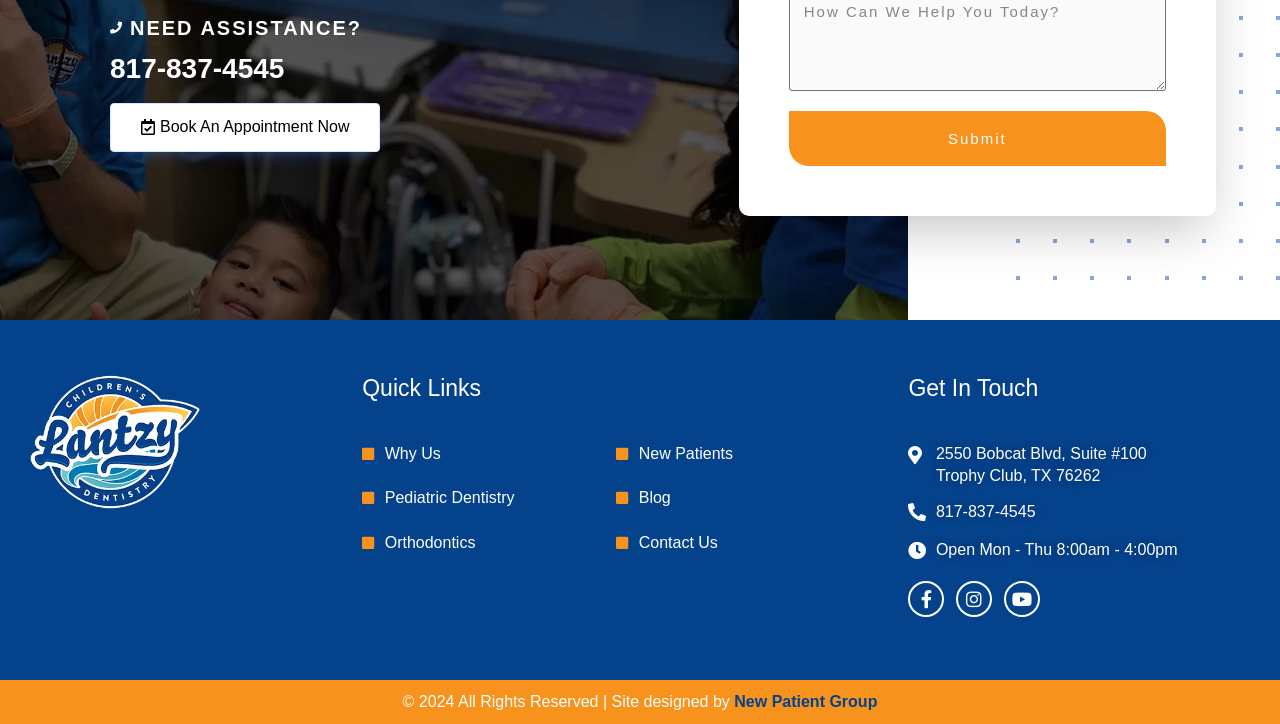Find and indicate the bounding box coordinates of the region you should select to follow the given instruction: "Submit the form".

[0.616, 0.153, 0.911, 0.229]